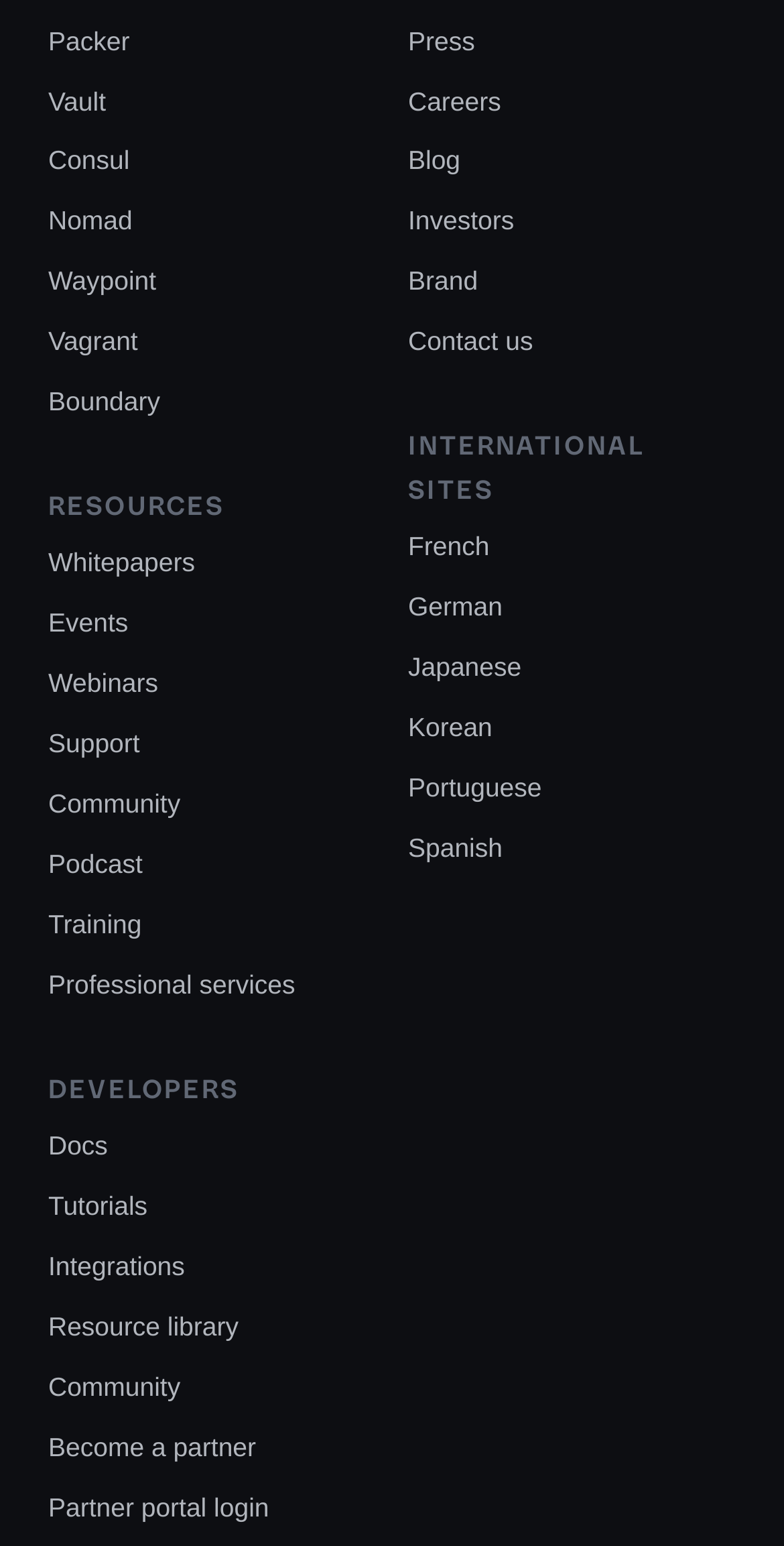What is the first resource listed?
Please provide a comprehensive answer based on the visual information in the image.

The first resource listed is 'Whitepapers' which can be found under the 'Resources' section. This section is located below the links to 'Packer', 'Vault', 'Consul', and other products.